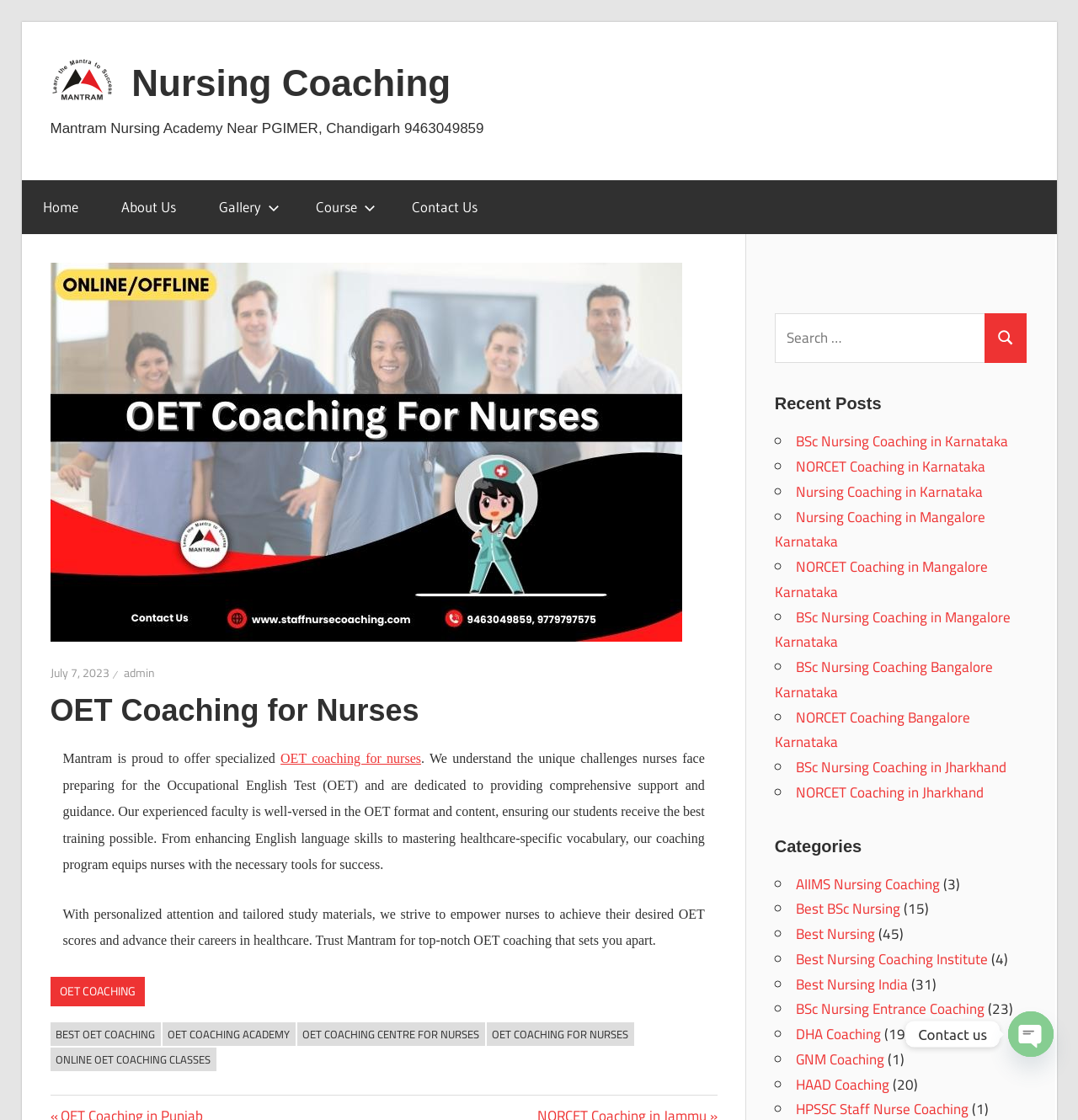Pinpoint the bounding box coordinates of the clickable element needed to complete the instruction: "Click on the 'Home' link". The coordinates should be provided as four float numbers between 0 and 1: [left, top, right, bottom].

[0.02, 0.161, 0.093, 0.209]